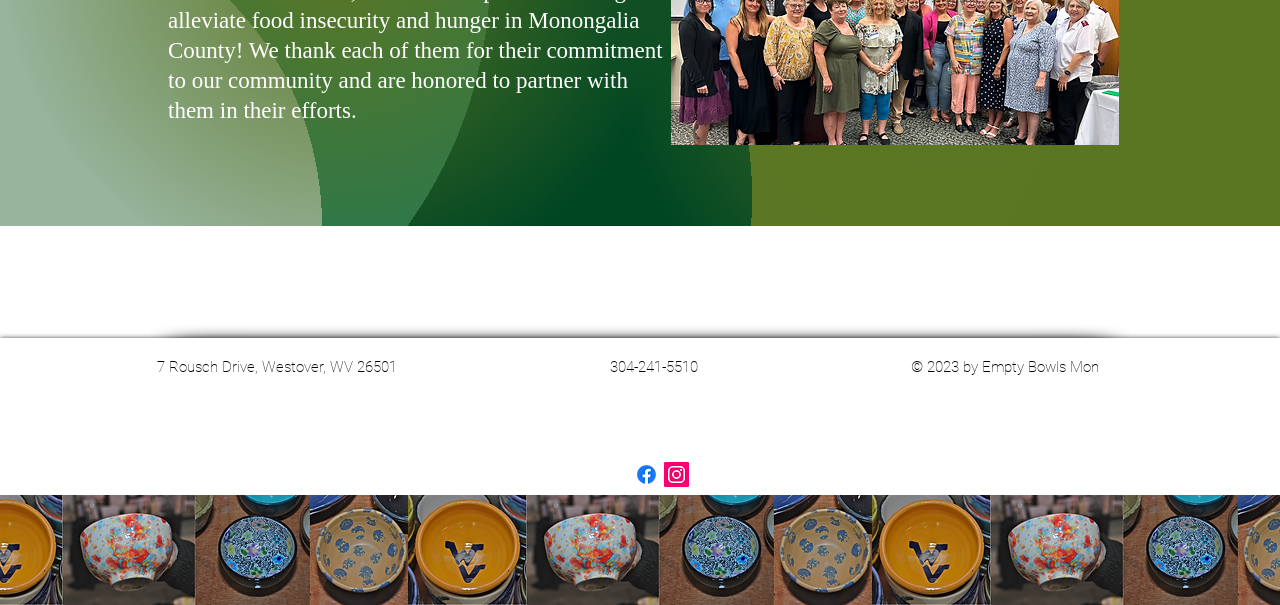What is the copyright year of the webpage?
Please use the image to provide an in-depth answer to the question.

I found the copyright year by examining the static text element at the bottom of the page, specifically the one with the bounding box coordinates [0.712, 0.592, 0.862, 0.621]. This element contains the text '© 2023 by Empty Bowls Mon'.